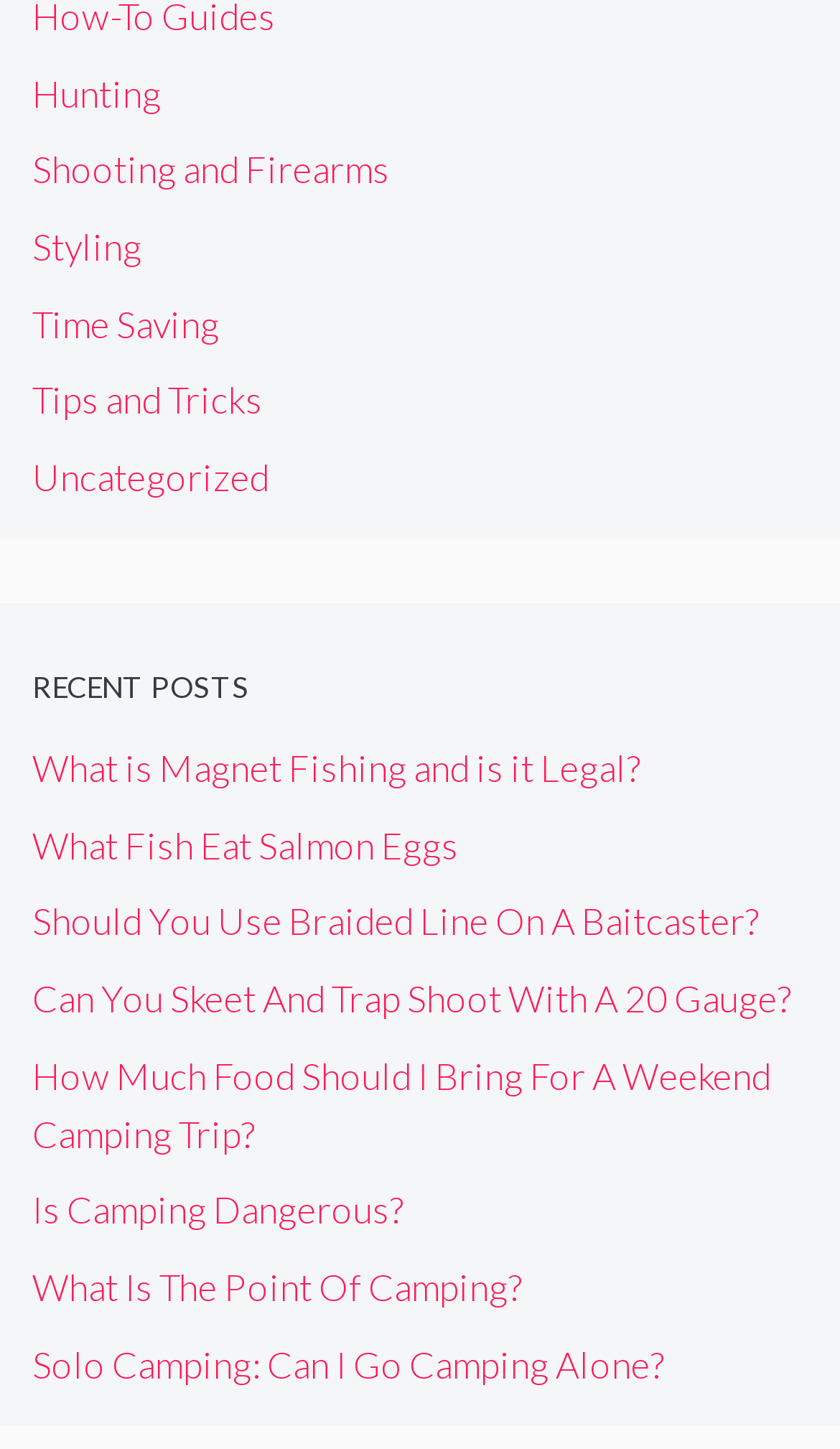Predict the bounding box for the UI component with the following description: "Shooting and Firearms".

[0.038, 0.102, 0.464, 0.133]